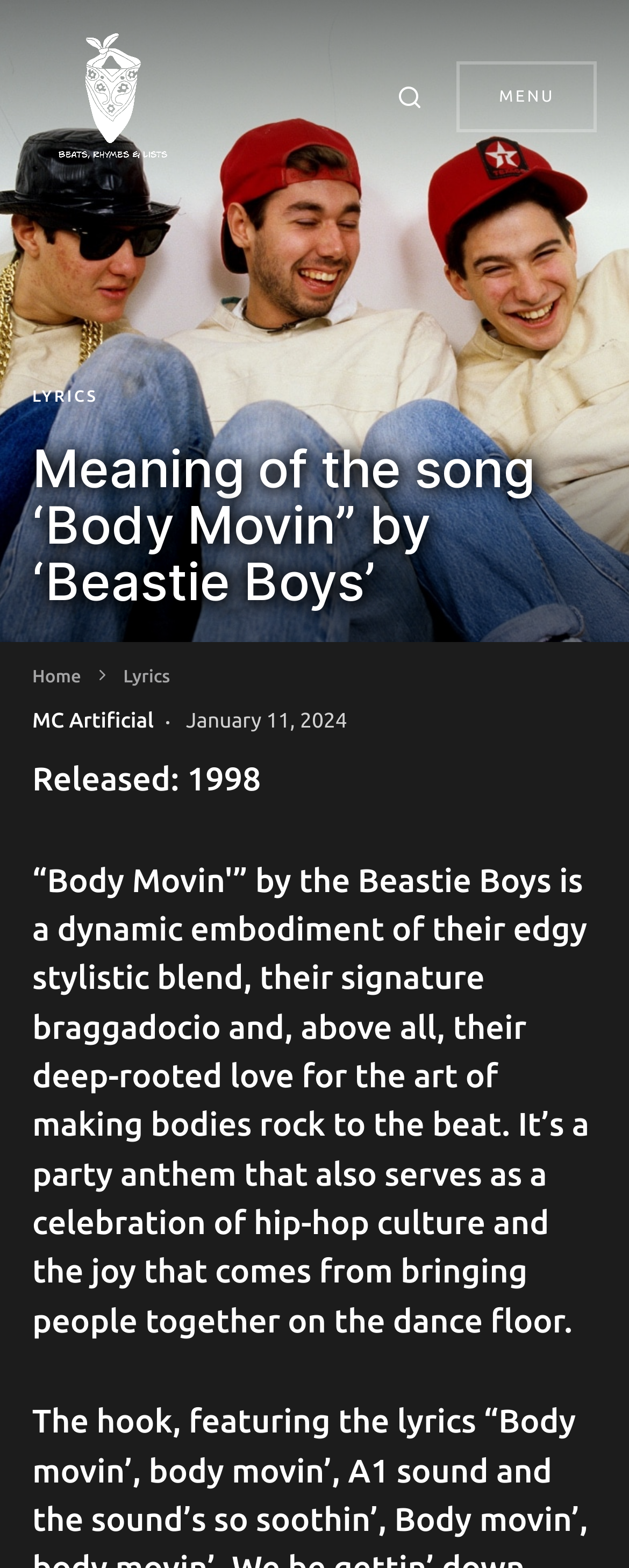Identify the title of the webpage and provide its text content.

Meaning of the song ‘Body Movin” by ‘Beastie Boys’